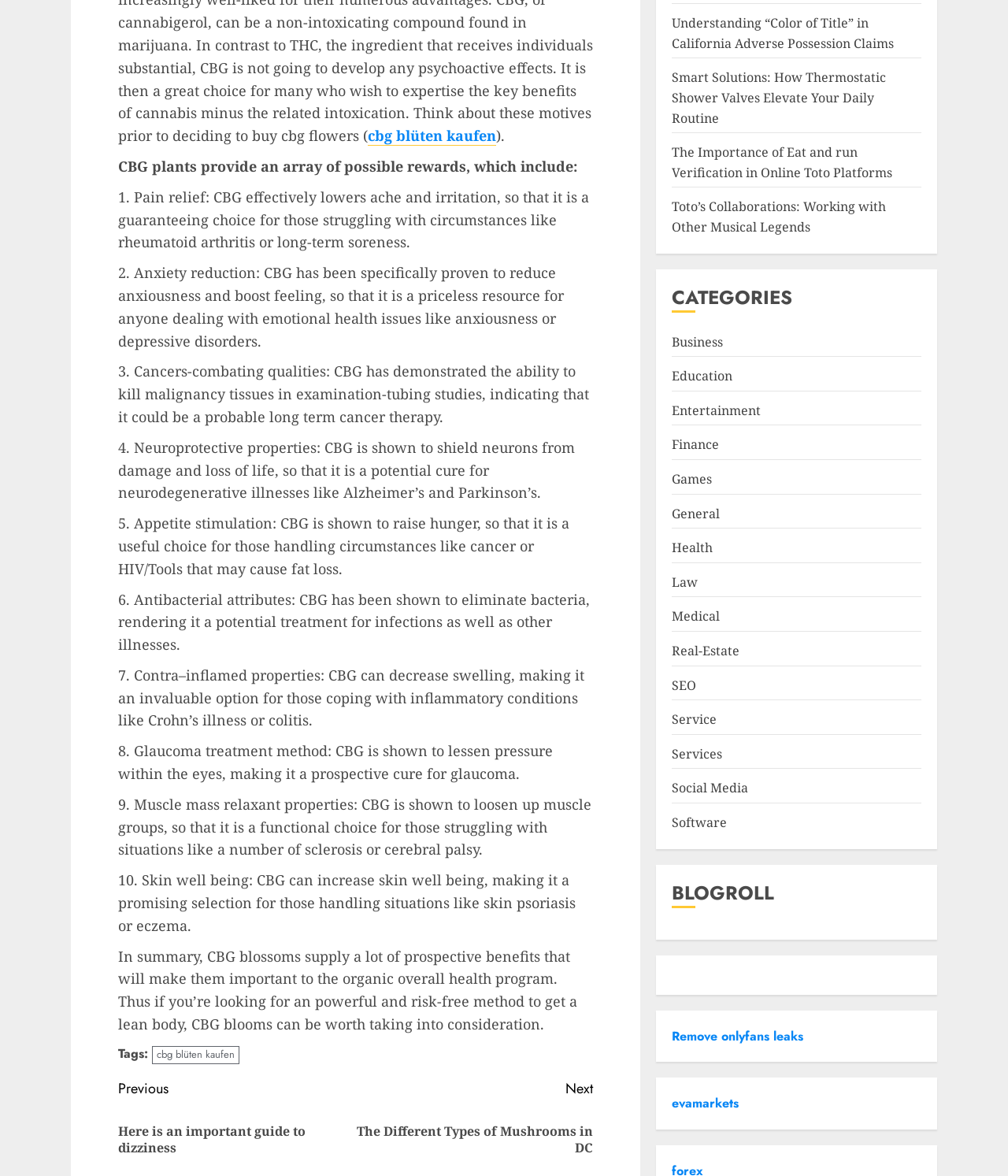Provide the bounding box coordinates for the specified HTML element described in this description: "Social Media". The coordinates should be four float numbers ranging from 0 to 1, in the format [left, top, right, bottom].

[0.667, 0.663, 0.742, 0.678]